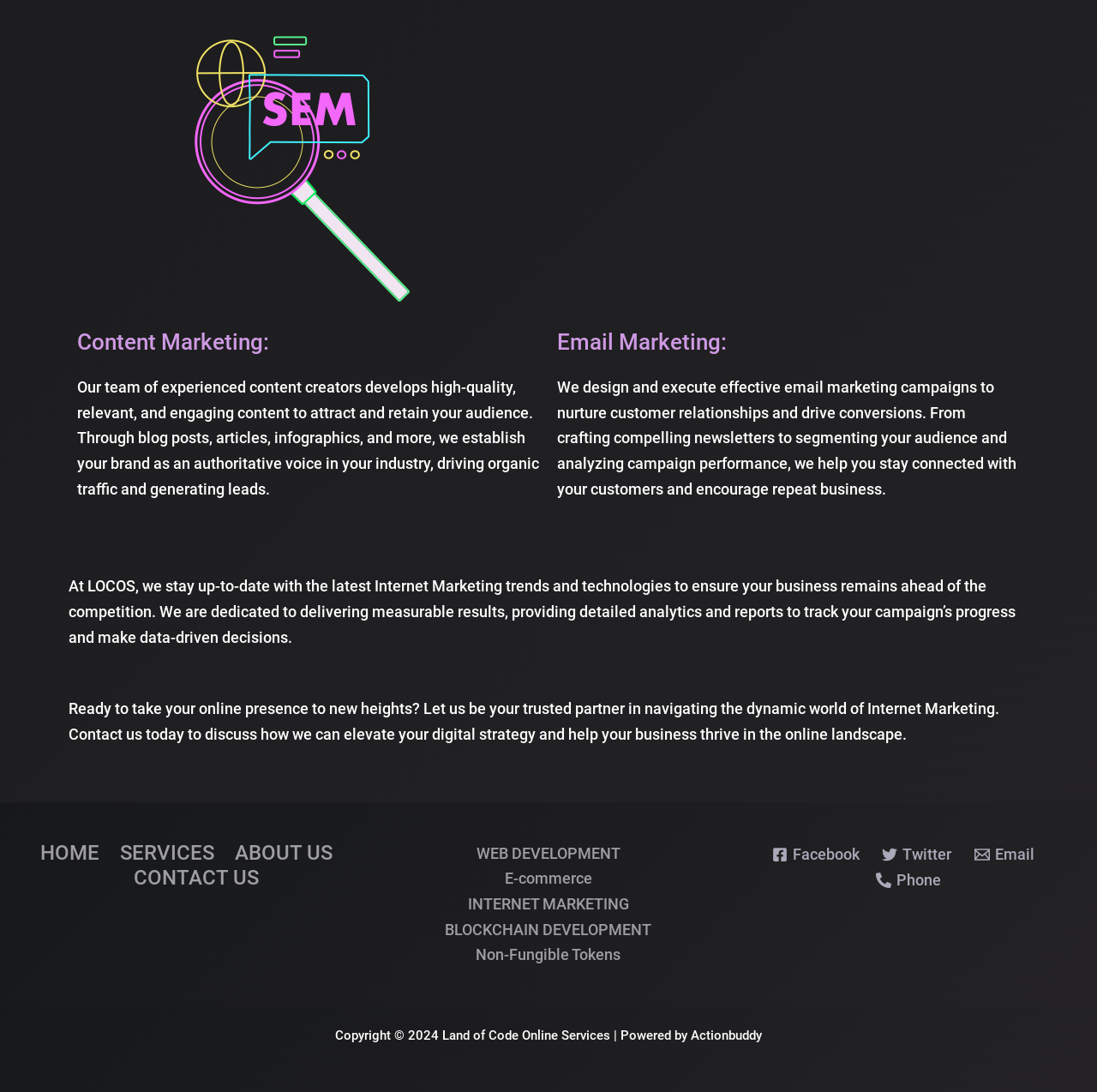What is the year of copyright?
Carefully examine the image and provide a detailed answer to the question.

The year of copyright is 2024, as stated in the footer text 'Copyright © 2024 Land of Code Online Services | Powered by Actionbuddy'.